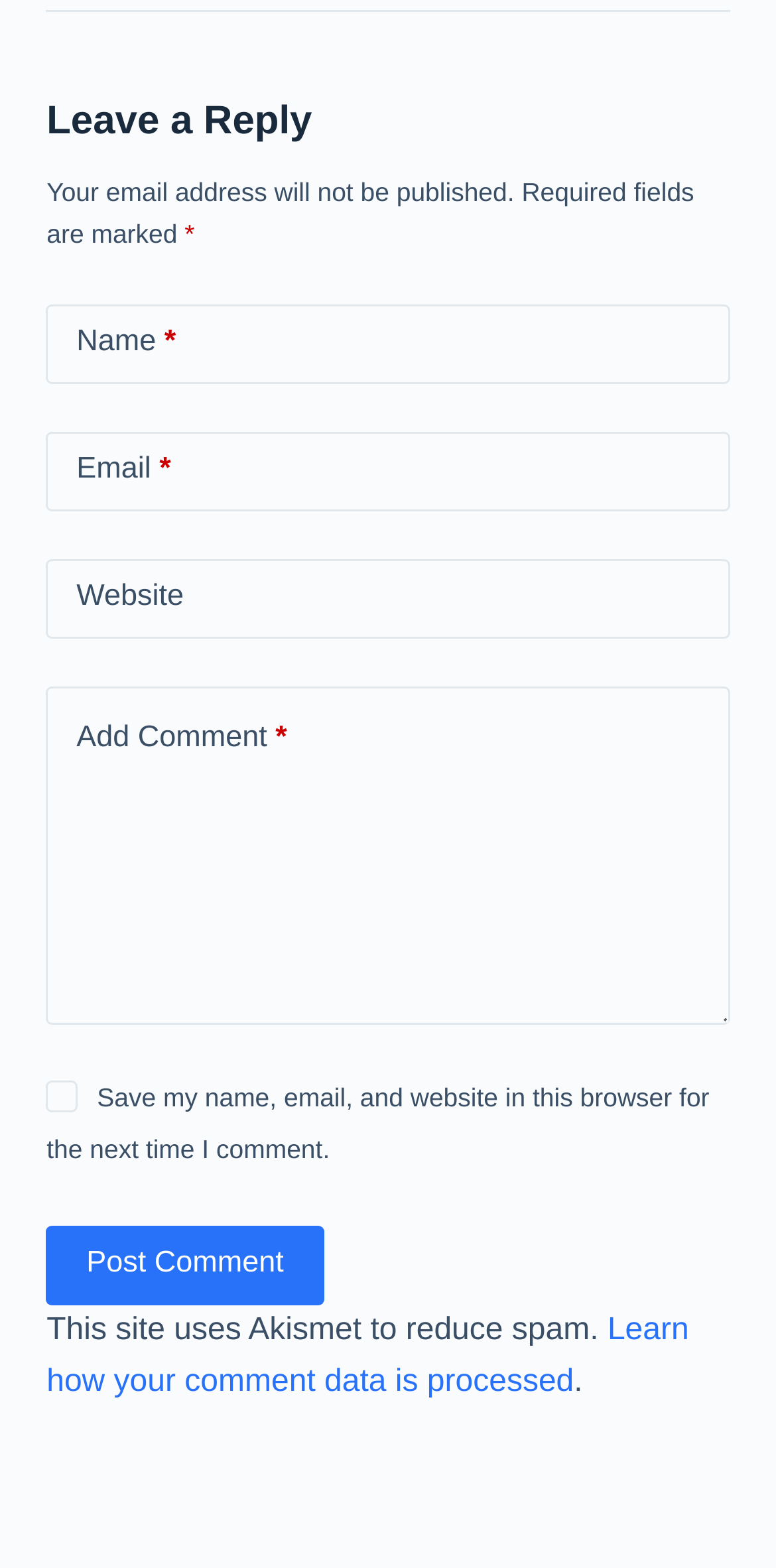What is the purpose of the link at the bottom?
Please ensure your answer is as detailed and informative as possible.

The link at the bottom of the page is labeled 'Learn how your comment data is processed', suggesting that it provides information about how the website handles user comment data.